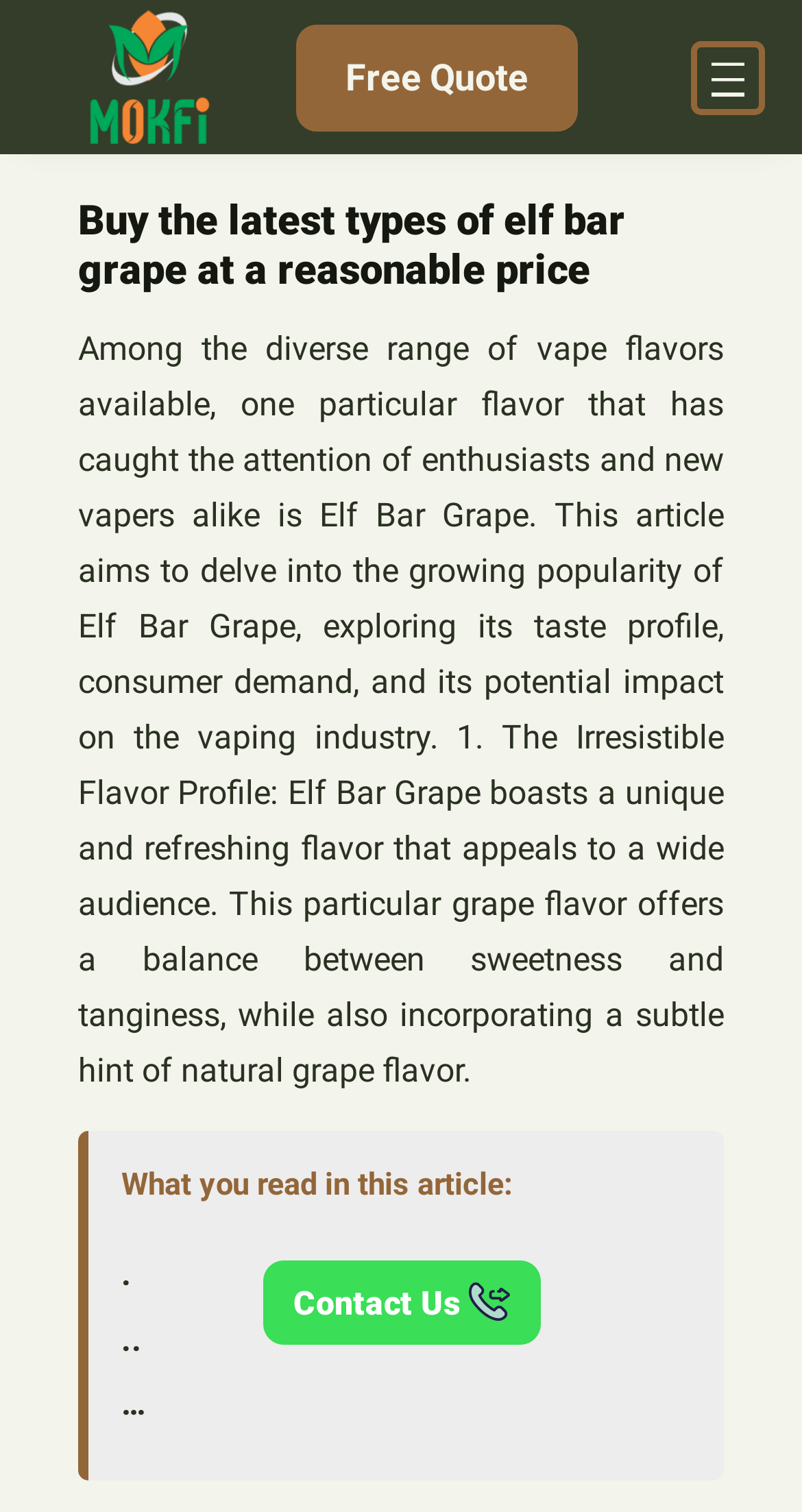What is the purpose of the article?
Could you answer the question with a detailed and thorough explanation?

The purpose of the article can be inferred from the content, which aims to delve into the growing popularity of Elf Bar Grape, exploring its taste profile, consumer demand, and its potential impact on the vaping industry.